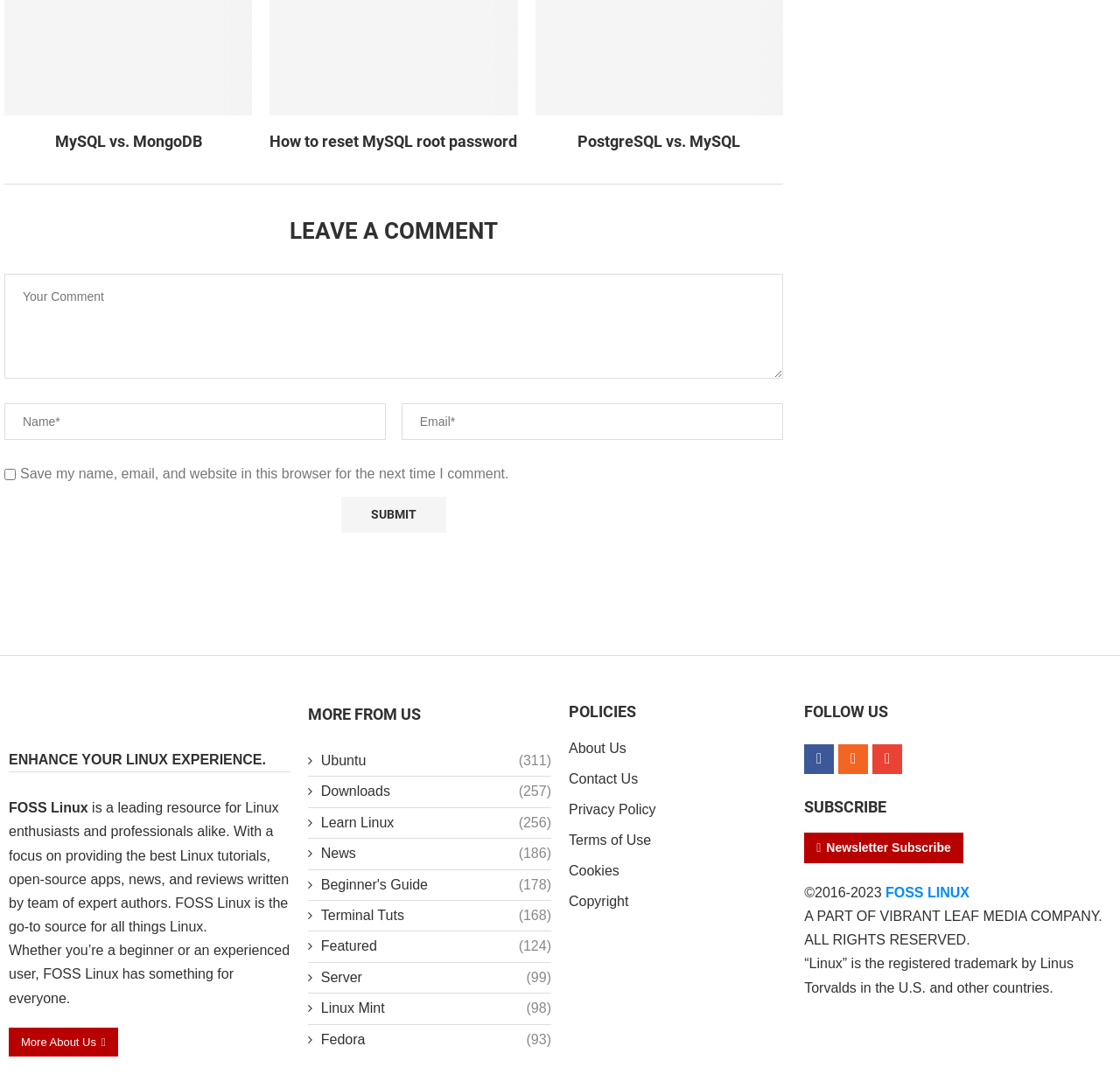Use the details in the image to answer the question thoroughly: 
What topics are covered on the website?

The website's description mentions that it provides 'the best Linux tutorials, open-source apps, news, and reviews written by a team of expert authors.' This suggests that the website covers a range of topics related to Linux, including tutorials, news, and reviews.